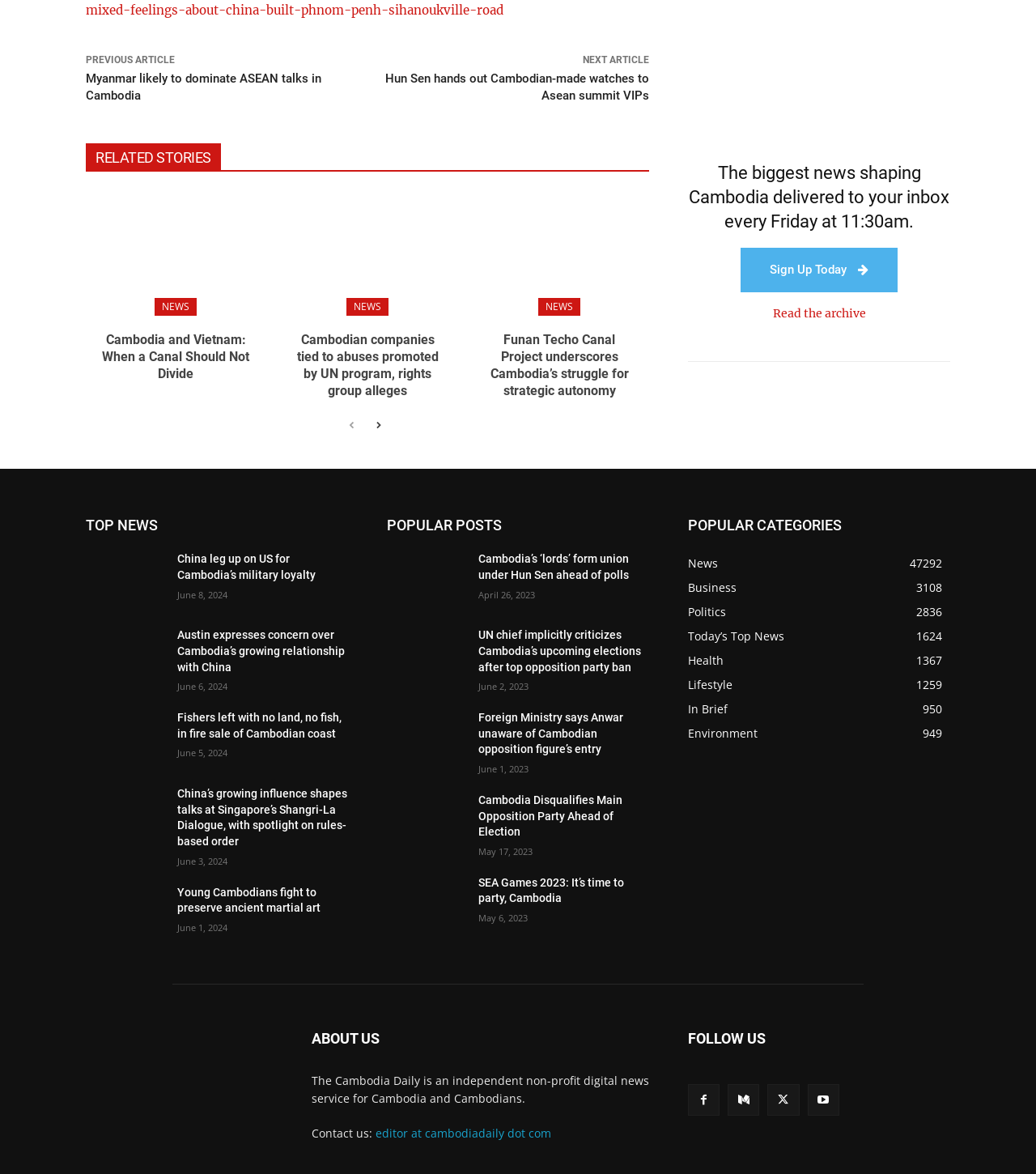How many articles are listed under 'RELATED STORIES'?
Answer with a single word or phrase, using the screenshot for reference.

3